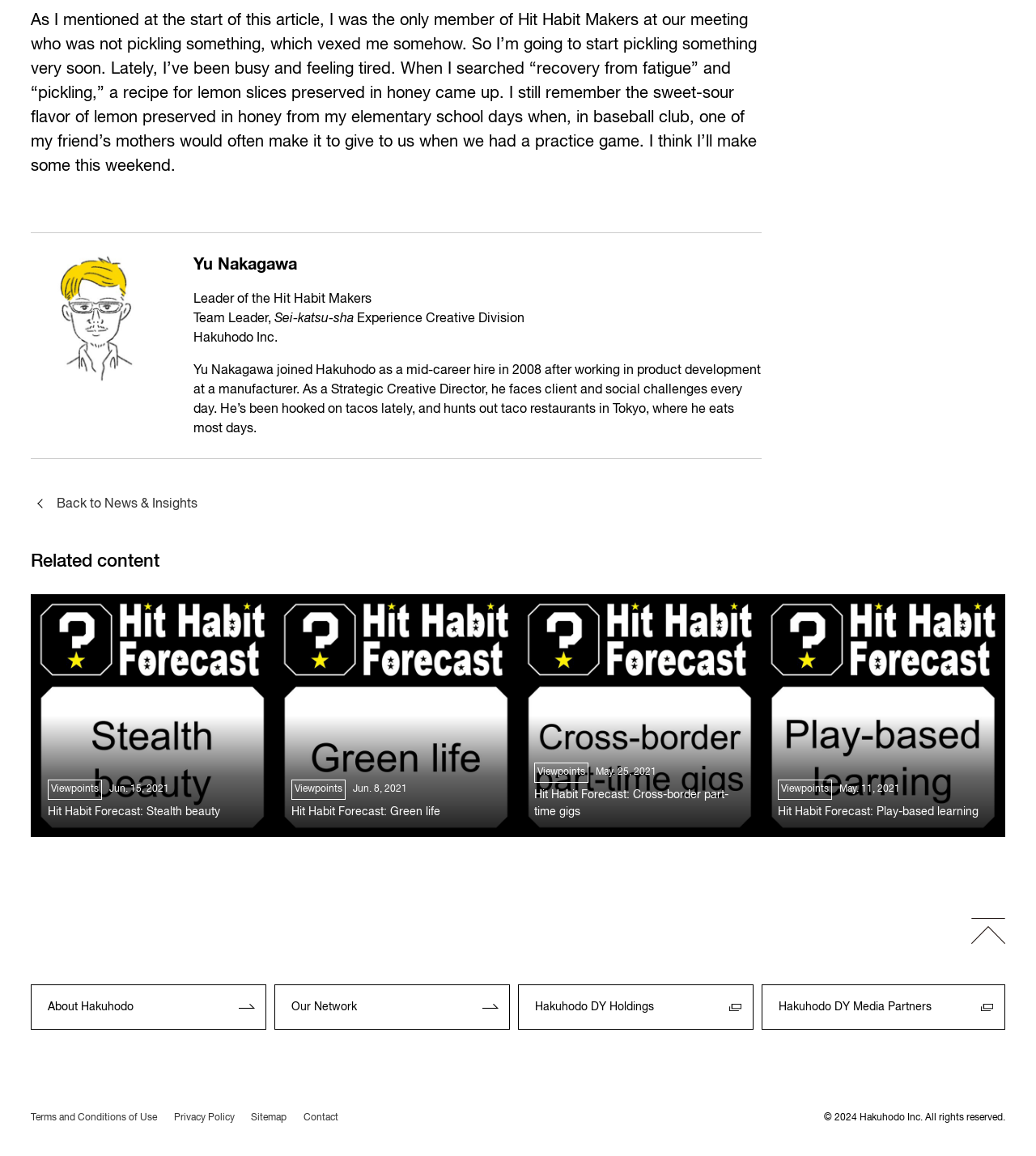Using the element description provided, determine the bounding box coordinates in the format (top-left x, top-left y, bottom-right x, bottom-right y). Ensure that all values are floating point numbers between 0 and 1. Element description: About Hakuhodo

[0.03, 0.852, 0.257, 0.891]